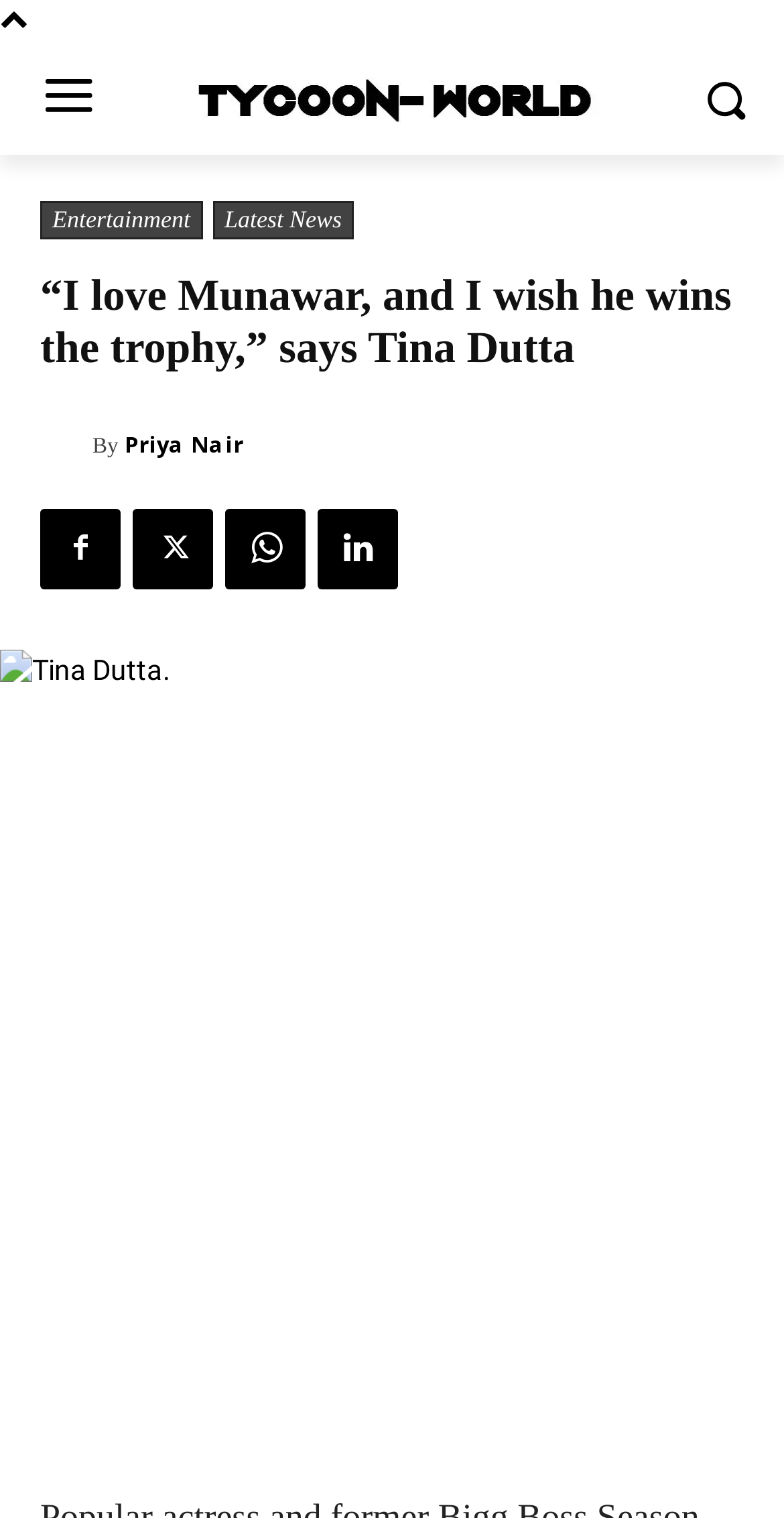Point out the bounding box coordinates of the section to click in order to follow this instruction: "Go to Entertainment".

[0.051, 0.133, 0.258, 0.158]